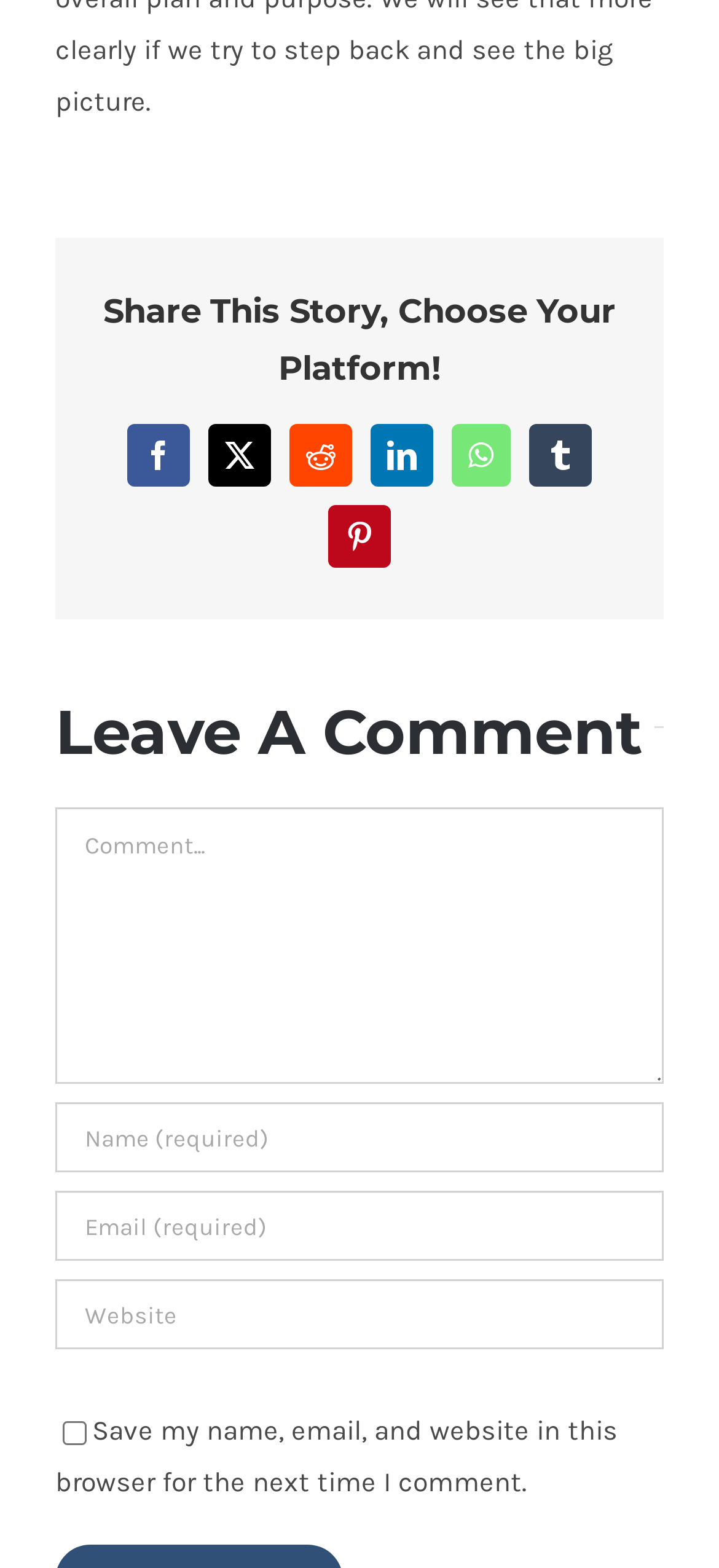Give a short answer to this question using one word or a phrase:
What is the purpose of the checkbox at the bottom?

Save comment information